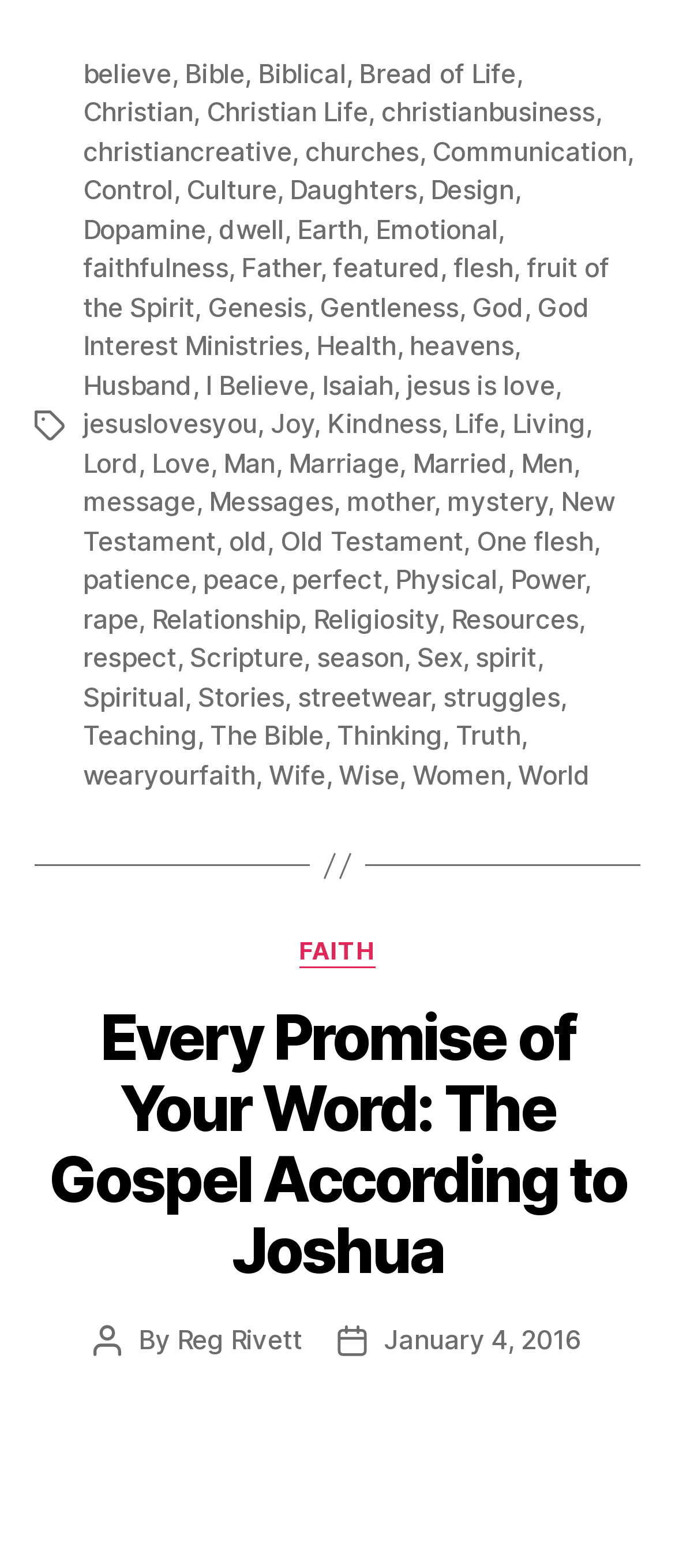Is there a tag about 'Love'?
Look at the image and respond with a one-word or short phrase answer.

Yes